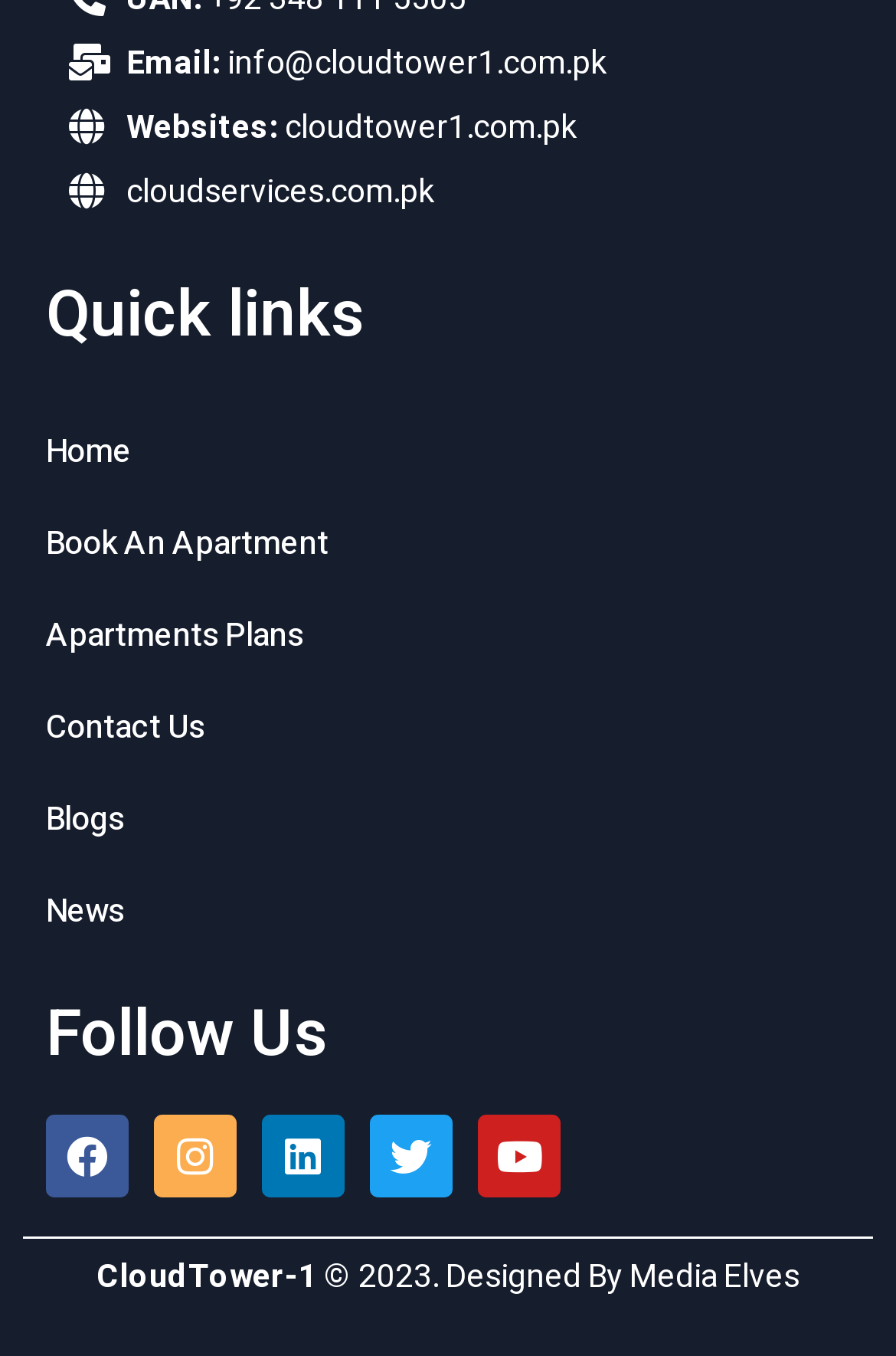Predict the bounding box coordinates of the area that should be clicked to accomplish the following instruction: "View news". The bounding box coordinates should consist of four float numbers between 0 and 1, i.e., [left, top, right, bottom].

[0.051, 0.639, 0.949, 0.707]